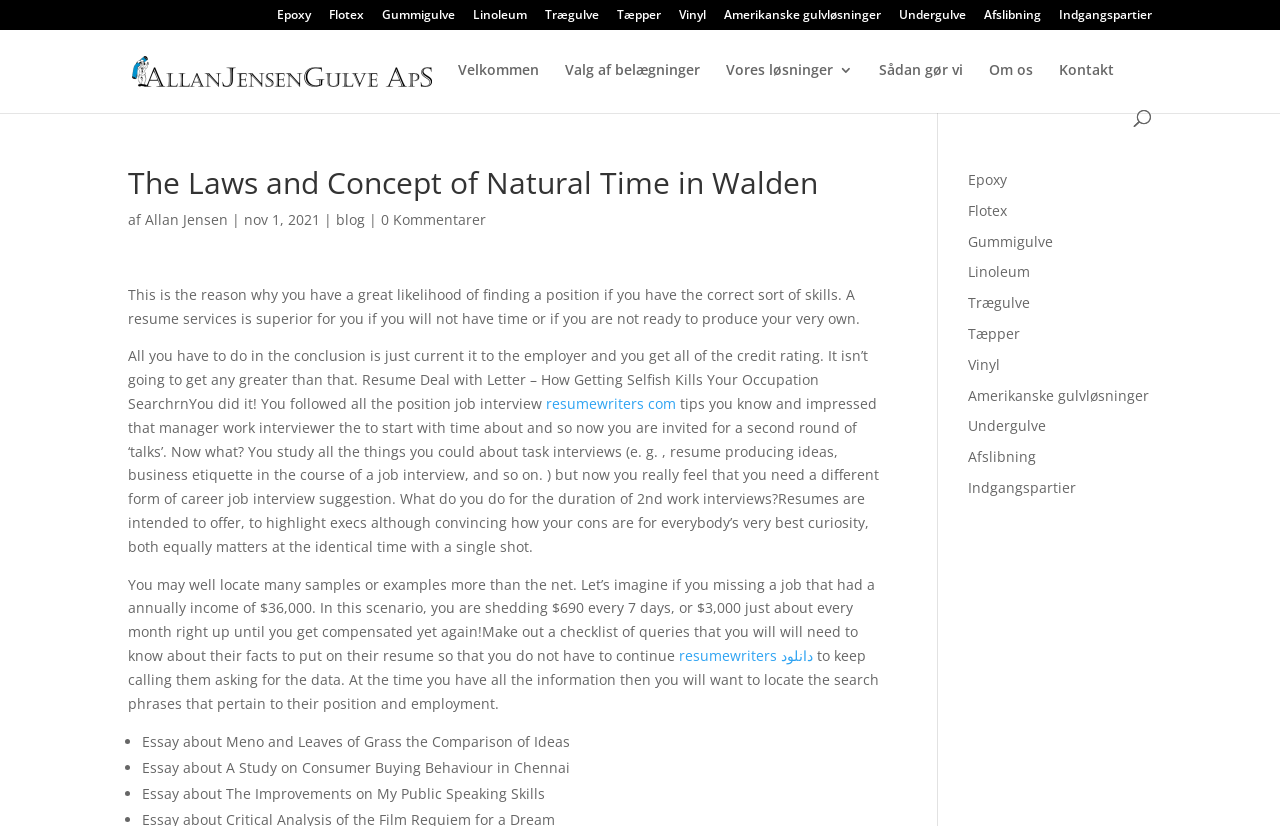Find the bounding box coordinates for the area that should be clicked to accomplish the instruction: "Go to Home page".

None